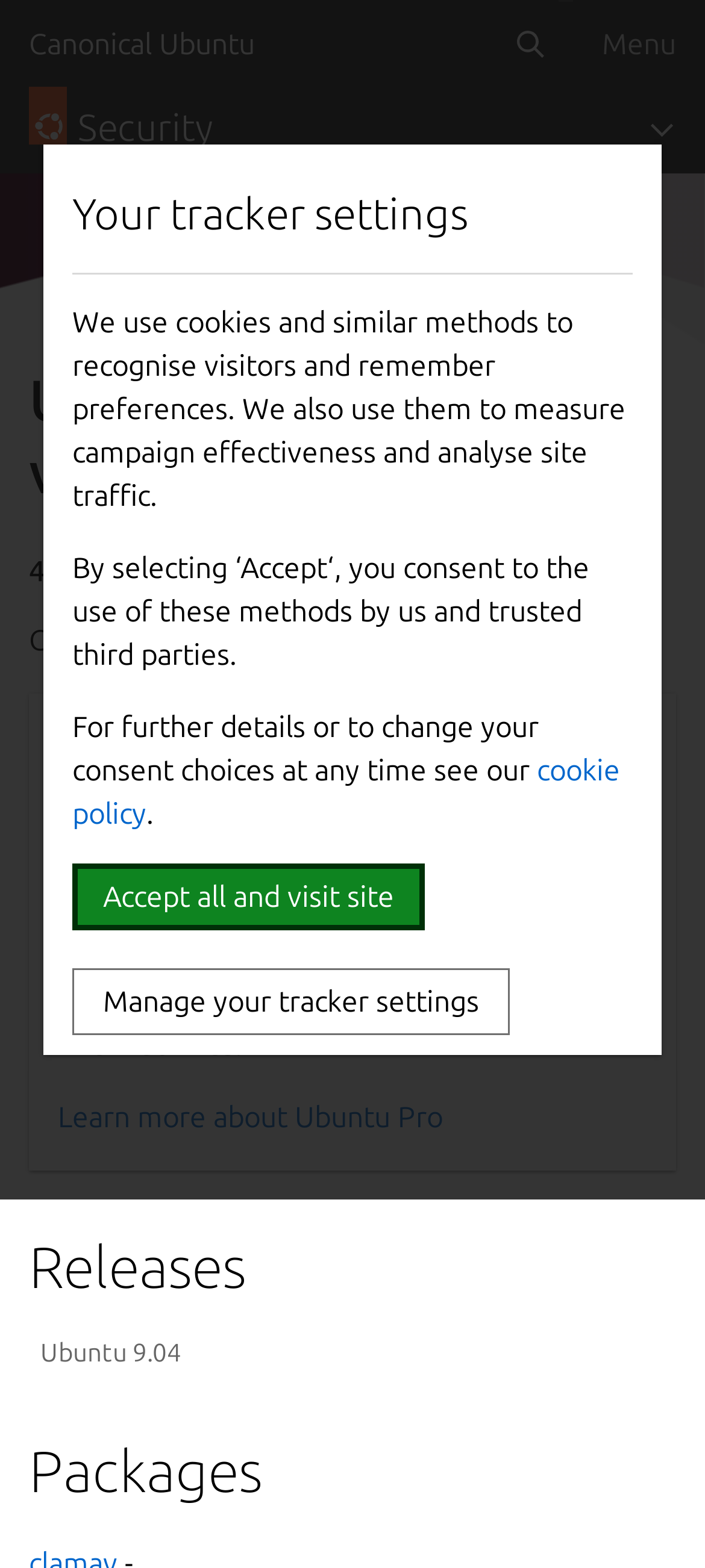Please reply to the following question with a single word or a short phrase:
What is the date of the security notice?

4 May 2009